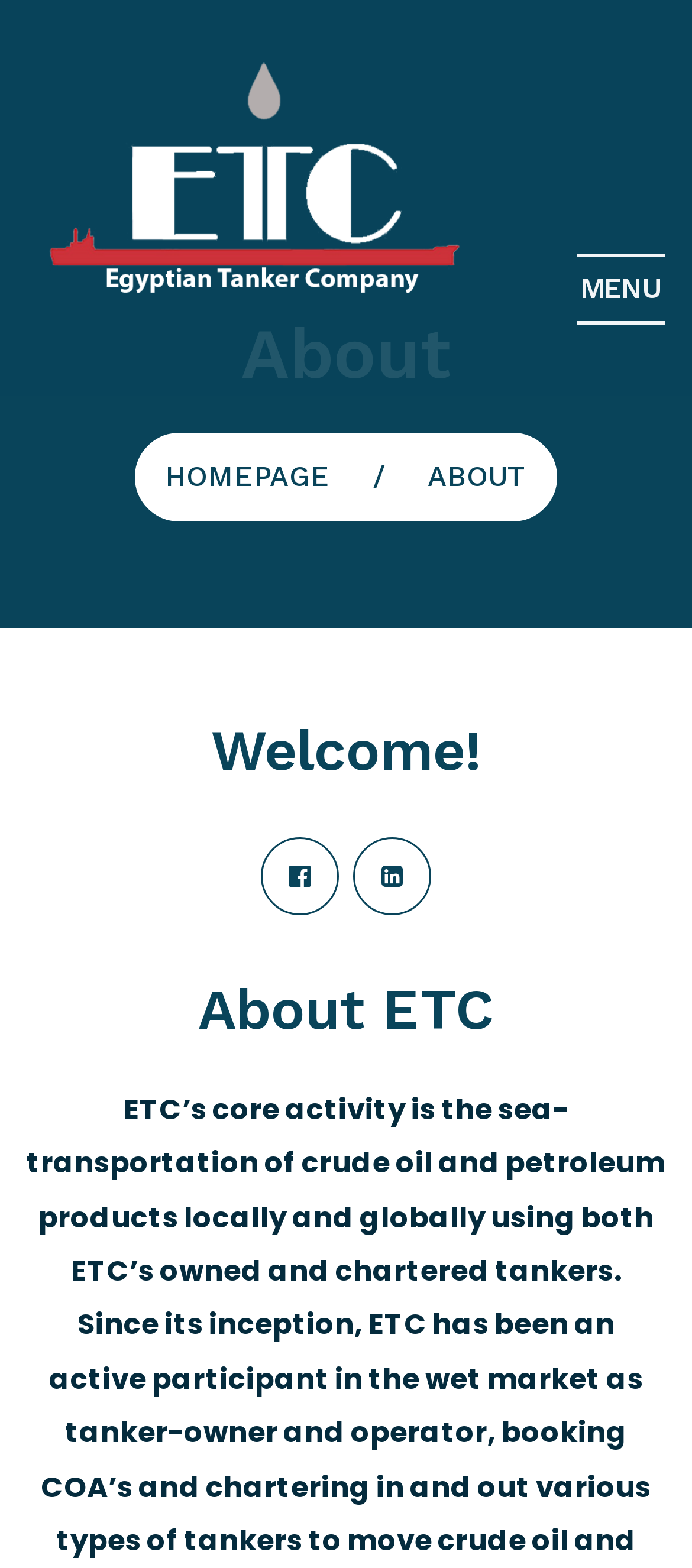Answer the question briefly using a single word or phrase: 
What is the tone of the webpage?

Professional